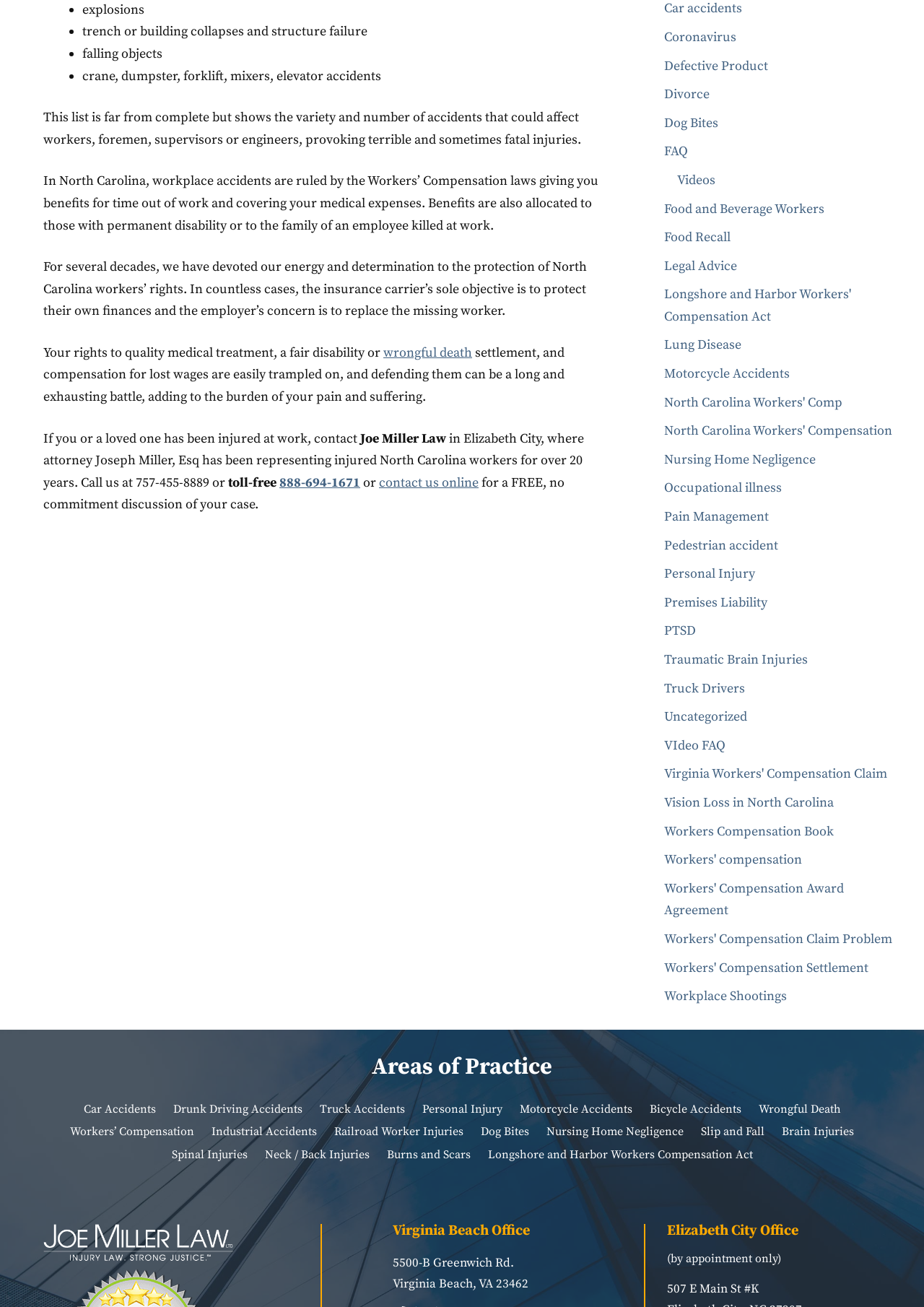Please find the bounding box coordinates of the element that must be clicked to perform the given instruction: "Get information about 'North Carolina Workers Comp'". The coordinates should be four float numbers from 0 to 1, i.e., [left, top, right, bottom].

[0.719, 0.301, 0.912, 0.314]